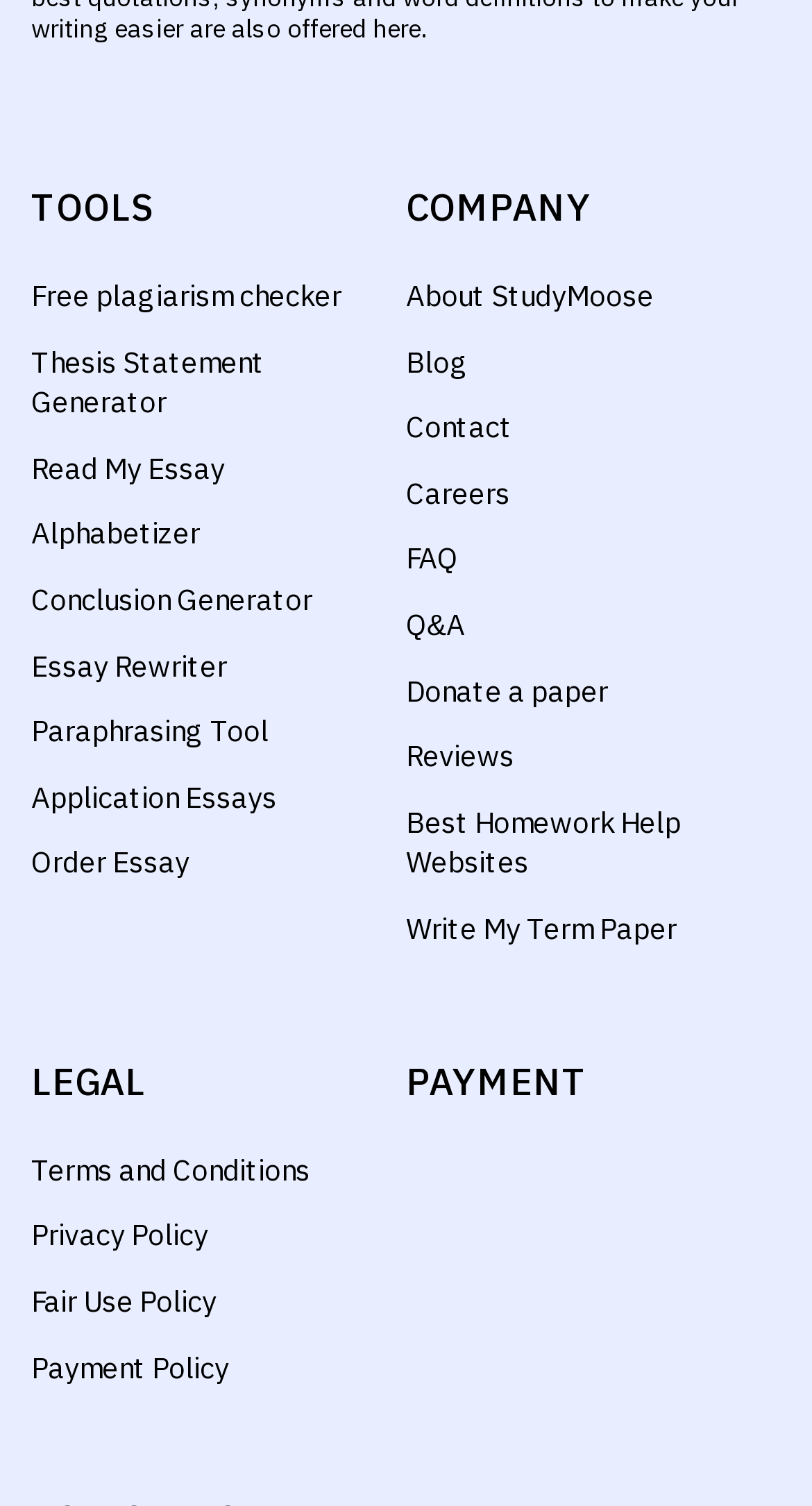Could you determine the bounding box coordinates of the clickable element to complete the instruction: "Learn about the company"? Provide the coordinates as four float numbers between 0 and 1, i.e., [left, top, right, bottom].

[0.5, 0.184, 0.805, 0.209]